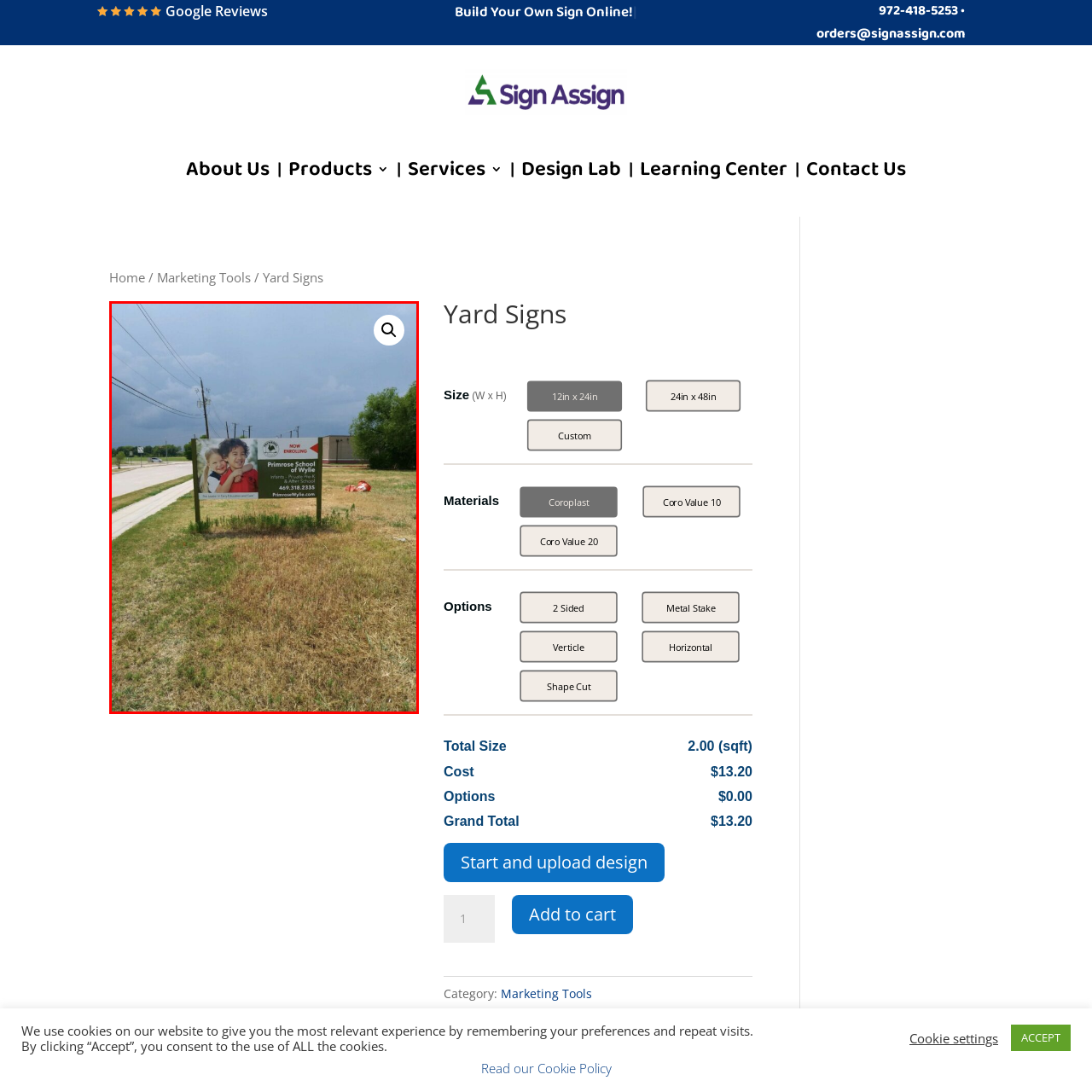Observe the image enclosed by the red border and respond to the subsequent question with a one-word or short phrase:
What is the environment surrounding the school?

Grassy terrain and partly cloudy sky